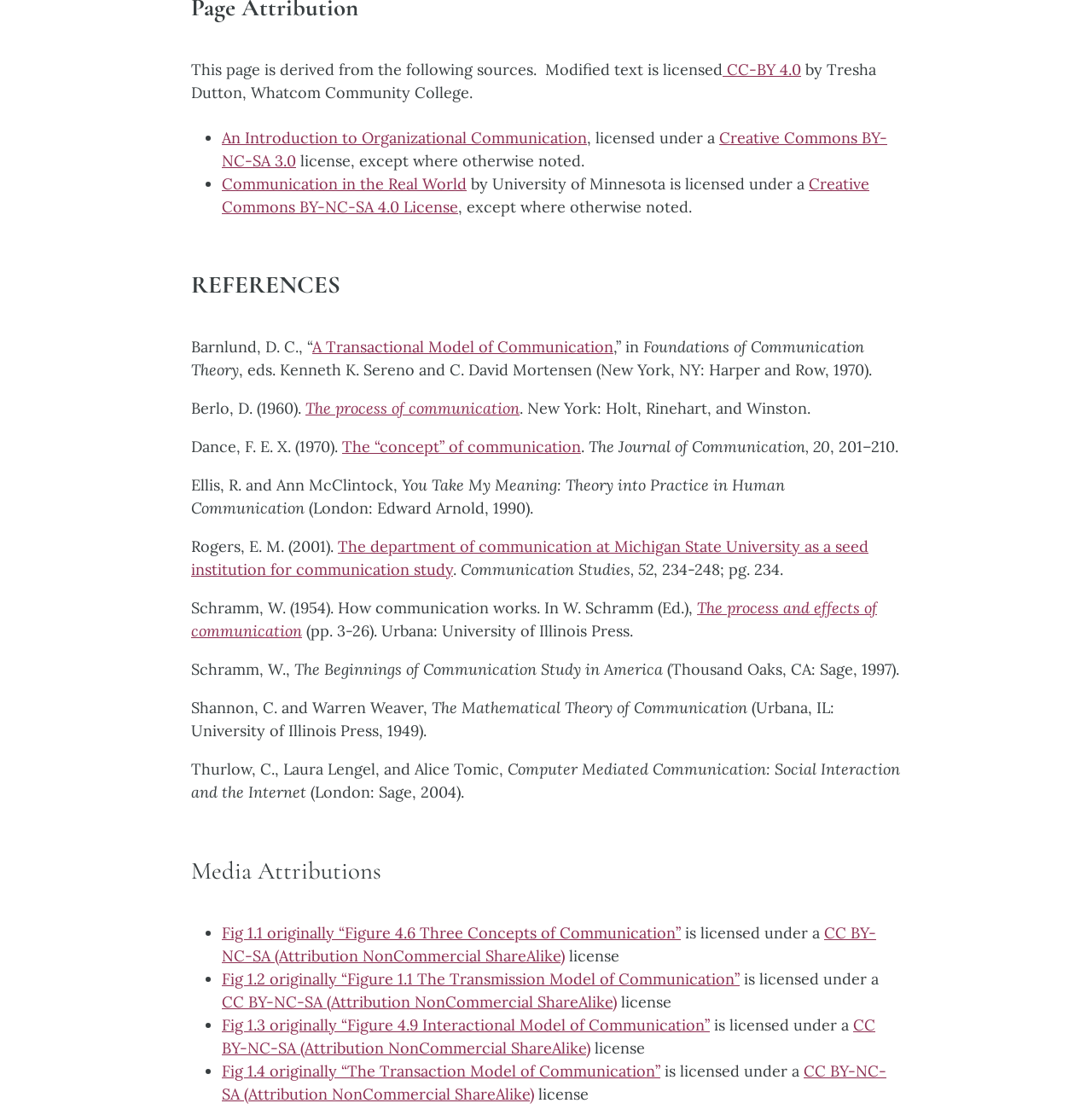Determine the bounding box coordinates of the area to click in order to meet this instruction: "Explore the Media Attributions section".

[0.175, 0.772, 0.825, 0.799]